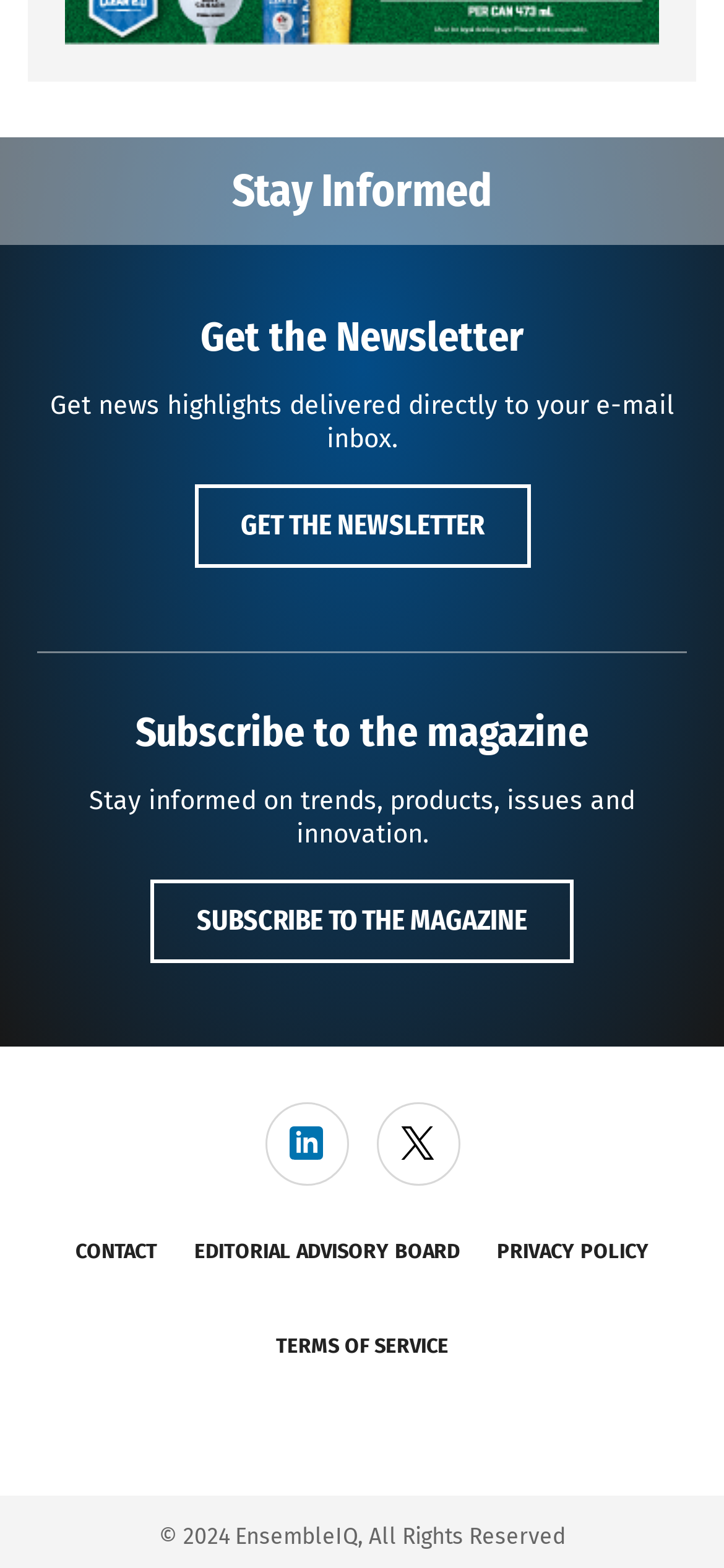What is the purpose of the 'Subscribe to the magazine' section?
Answer the question with as much detail as possible.

The 'Subscribe to the magazine' section is intended to allow users to stay informed on trends, products, issues, and innovation, as stated in the StaticText element with the description 'Stay informed on trends, products, issues and innovation.'